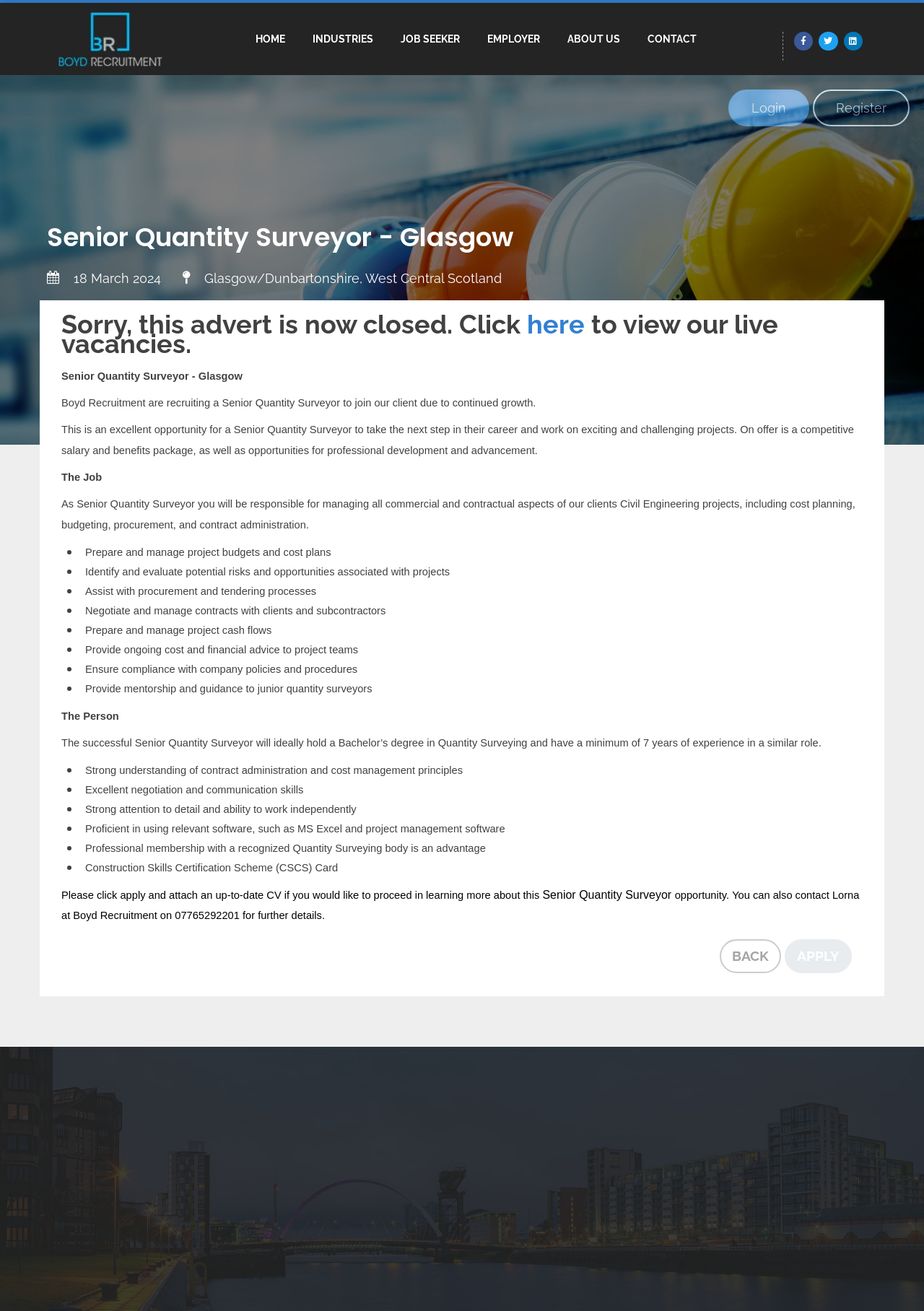Please identify the bounding box coordinates of the element's region that needs to be clicked to fulfill the following instruction: "Click the HOME link". The bounding box coordinates should consist of four float numbers between 0 and 1, i.e., [left, top, right, bottom].

[0.262, 0.013, 0.323, 0.046]